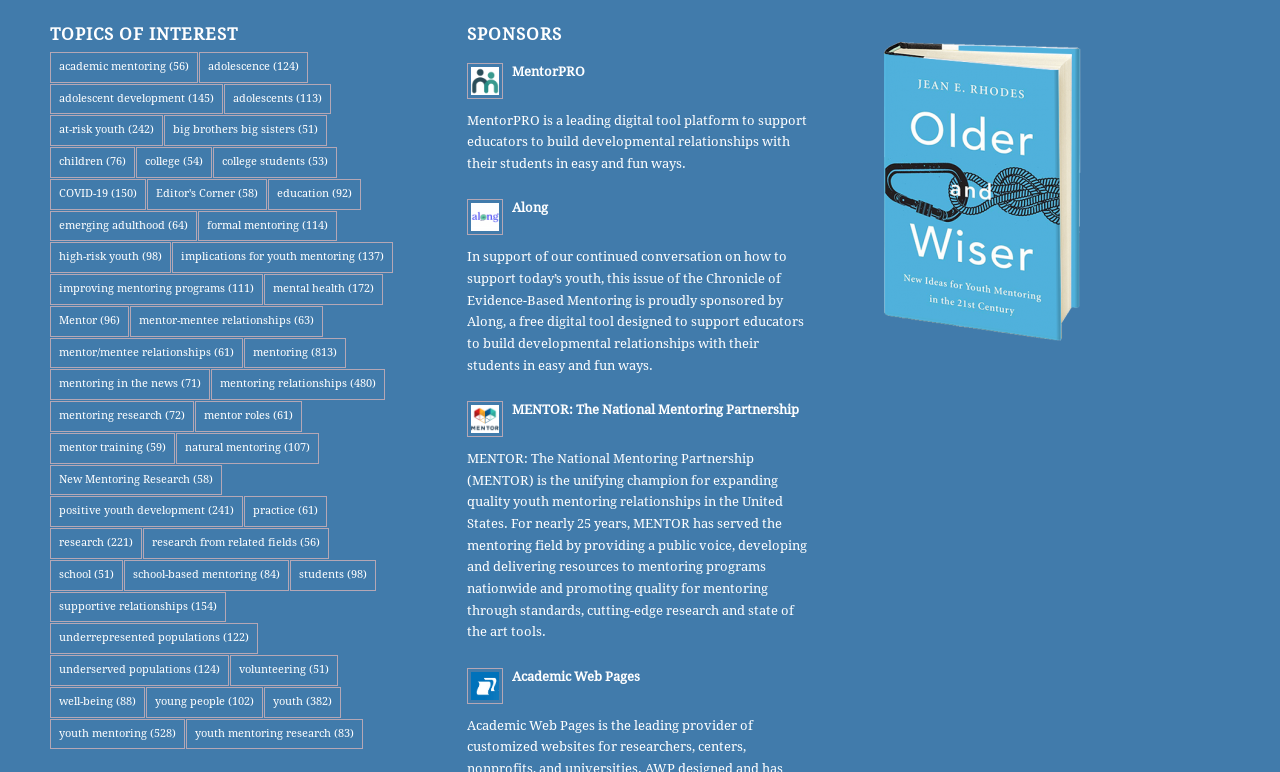Locate the bounding box coordinates of the region to be clicked to comply with the following instruction: "Click on 'LAPTOPS FOR'". The coordinates must be four float numbers between 0 and 1, in the form [left, top, right, bottom].

None